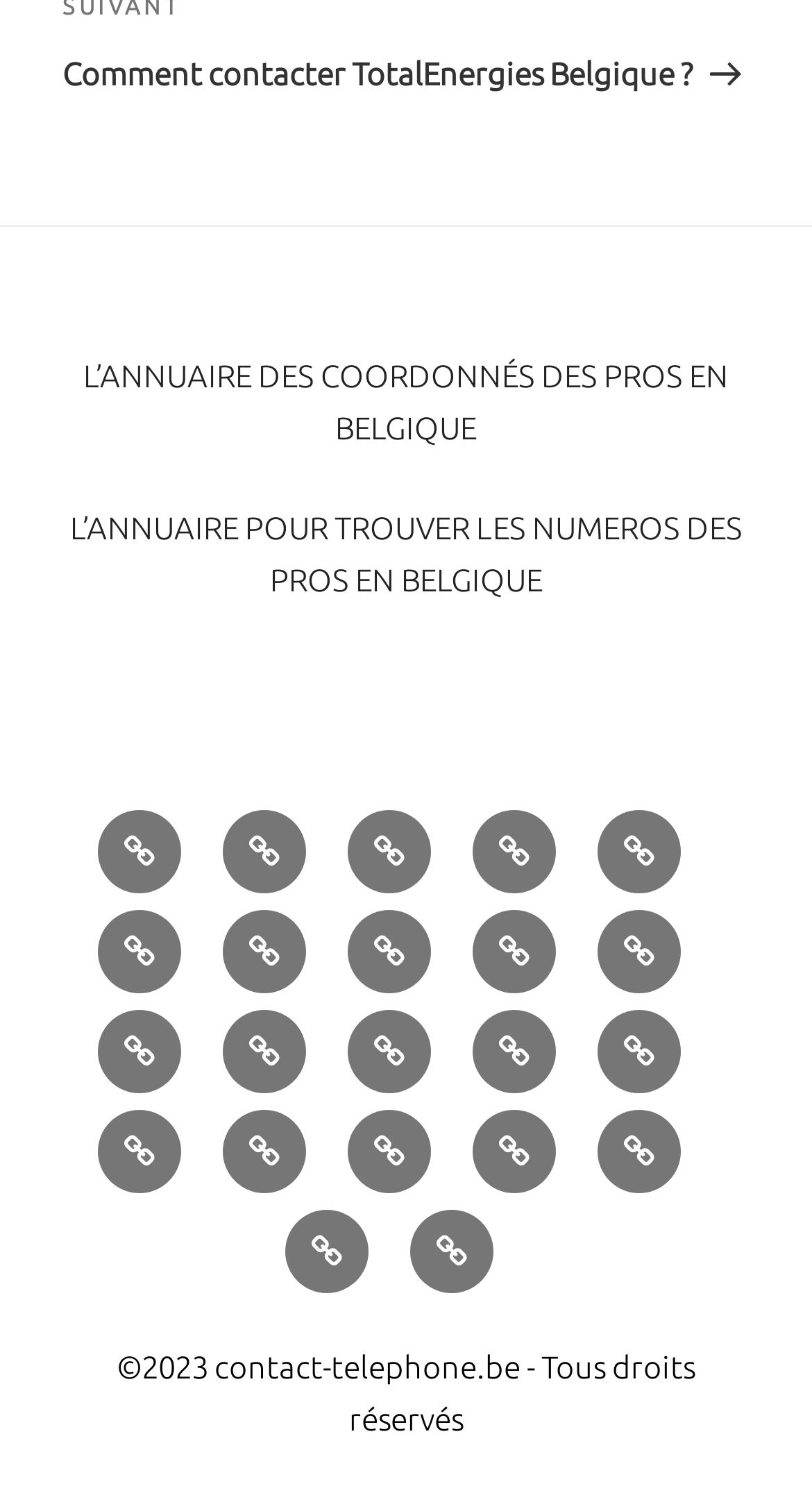Could you highlight the region that needs to be clicked to execute the instruction: "Browse Ecommerce"?

[0.505, 0.81, 0.608, 0.866]